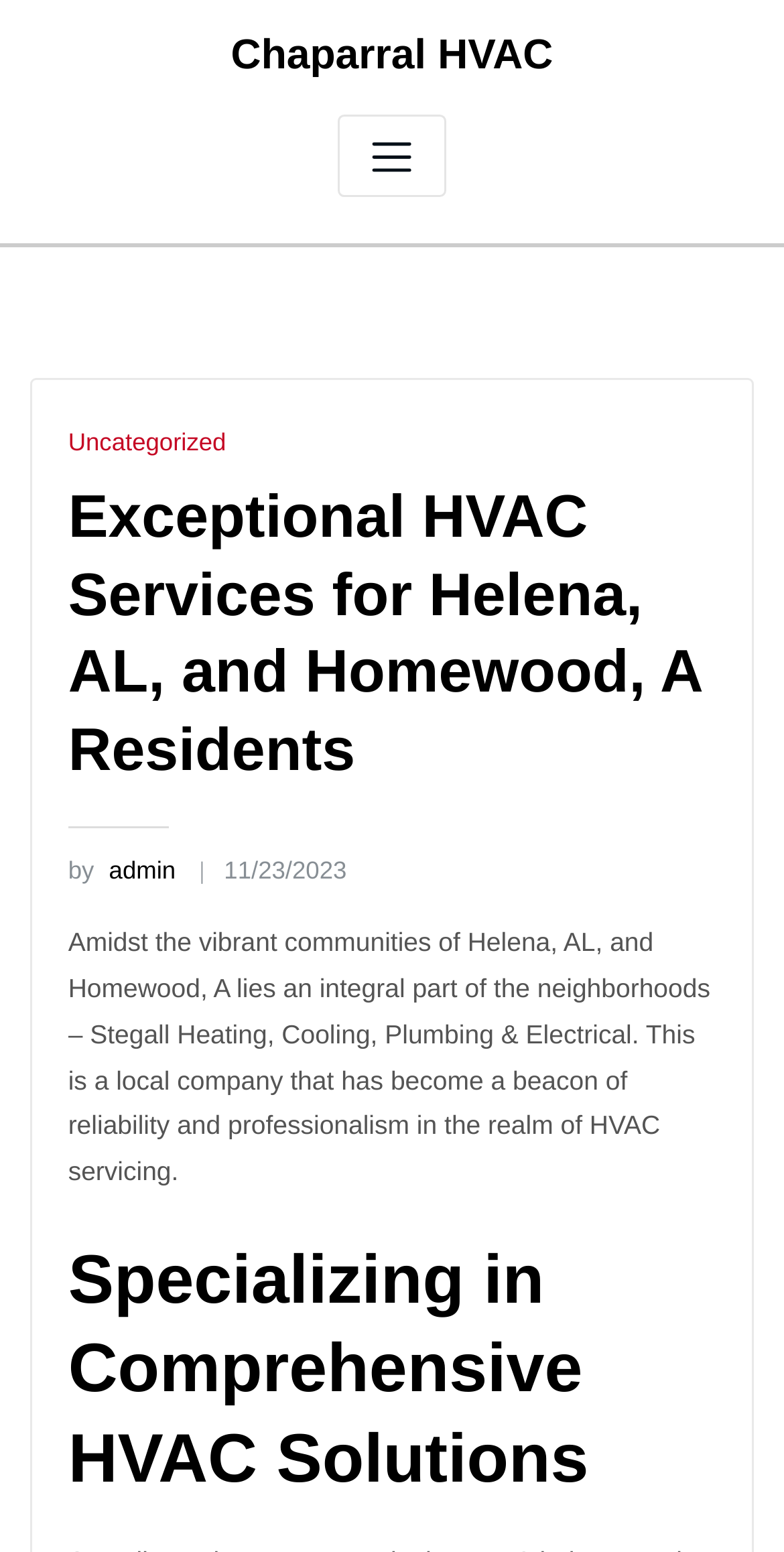What is the name of the local company?
Look at the image and answer the question with a single word or phrase.

Stegall Heating, Cooling, Plumbing & Electrical